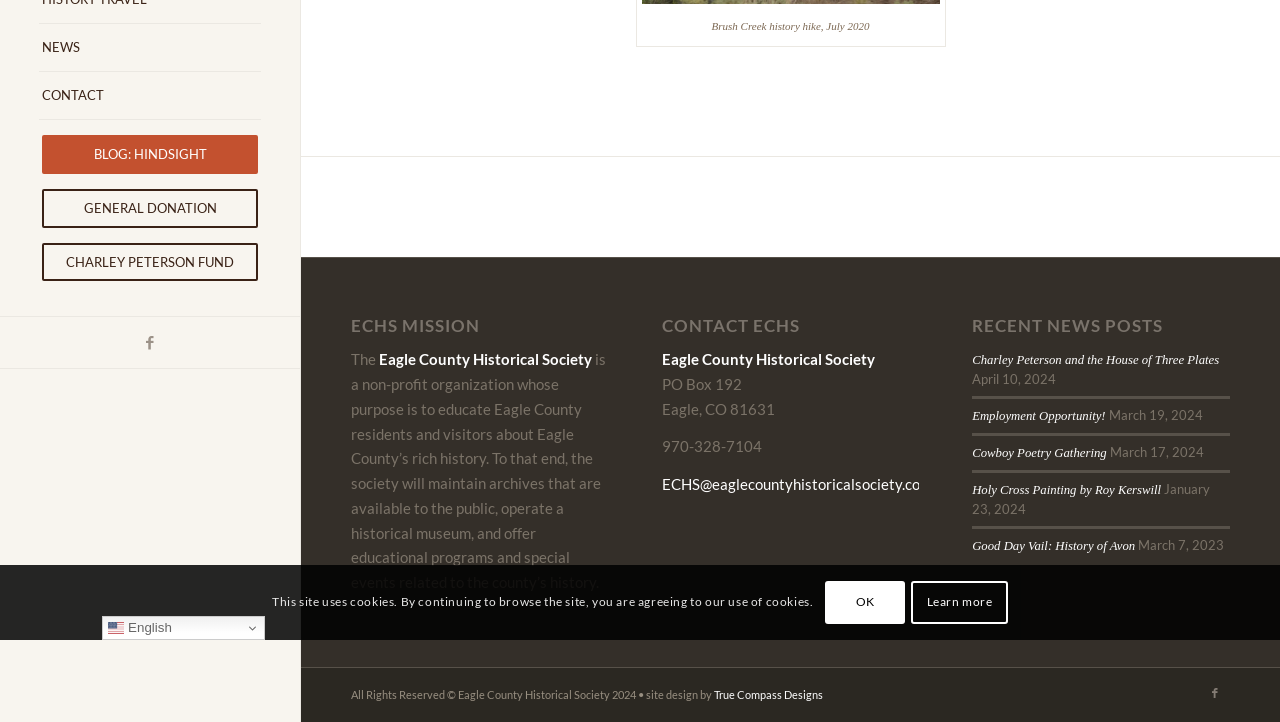Using the description: "OK", identify the bounding box of the corresponding UI element in the screenshot.

[0.645, 0.805, 0.707, 0.864]